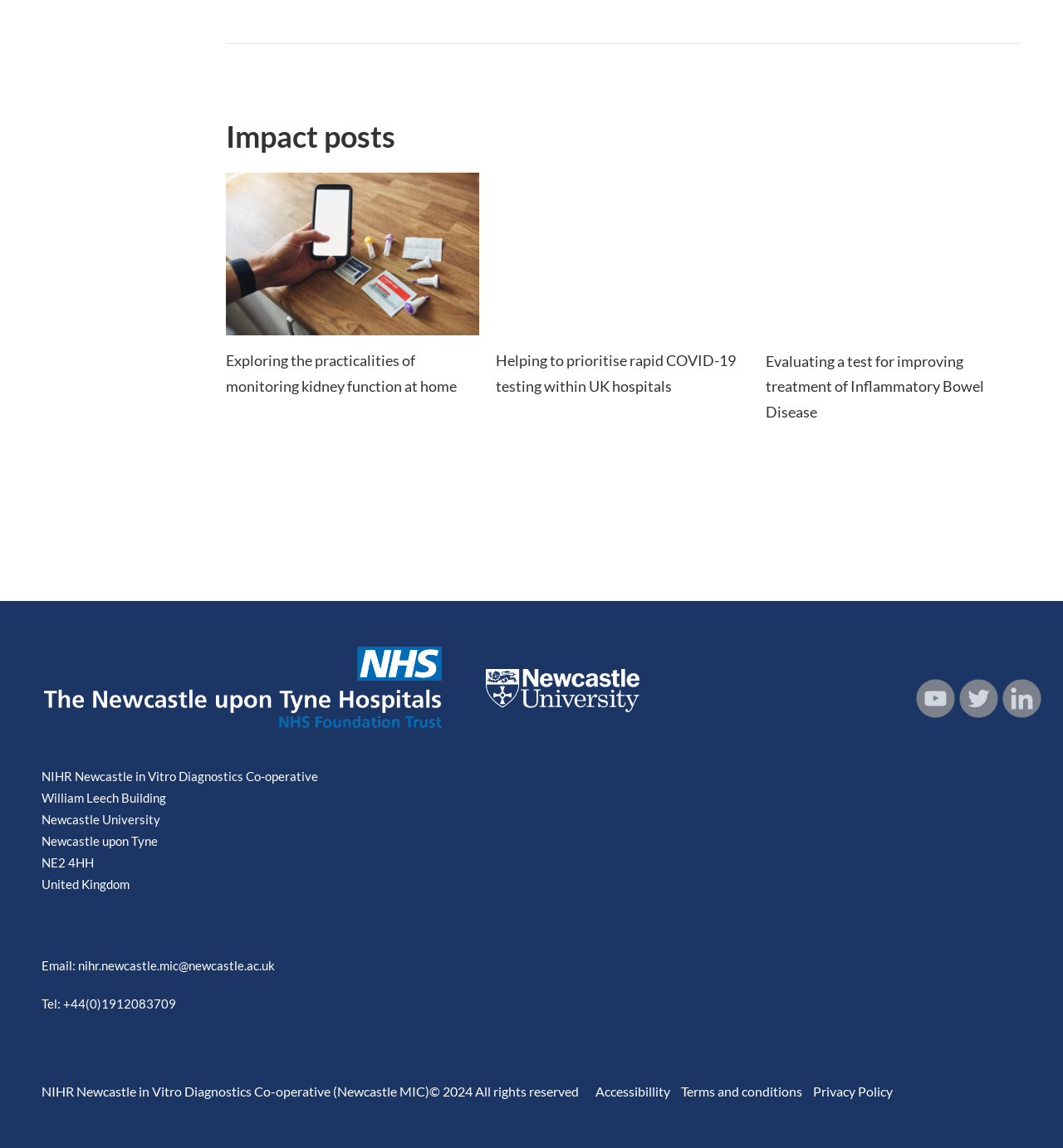Determine the bounding box coordinates for the clickable element required to fulfill the instruction: "Click on the 'Accessibility' link". Provide the coordinates as four float numbers between 0 and 1, i.e., [left, top, right, bottom].

[0.56, 0.944, 0.63, 0.957]